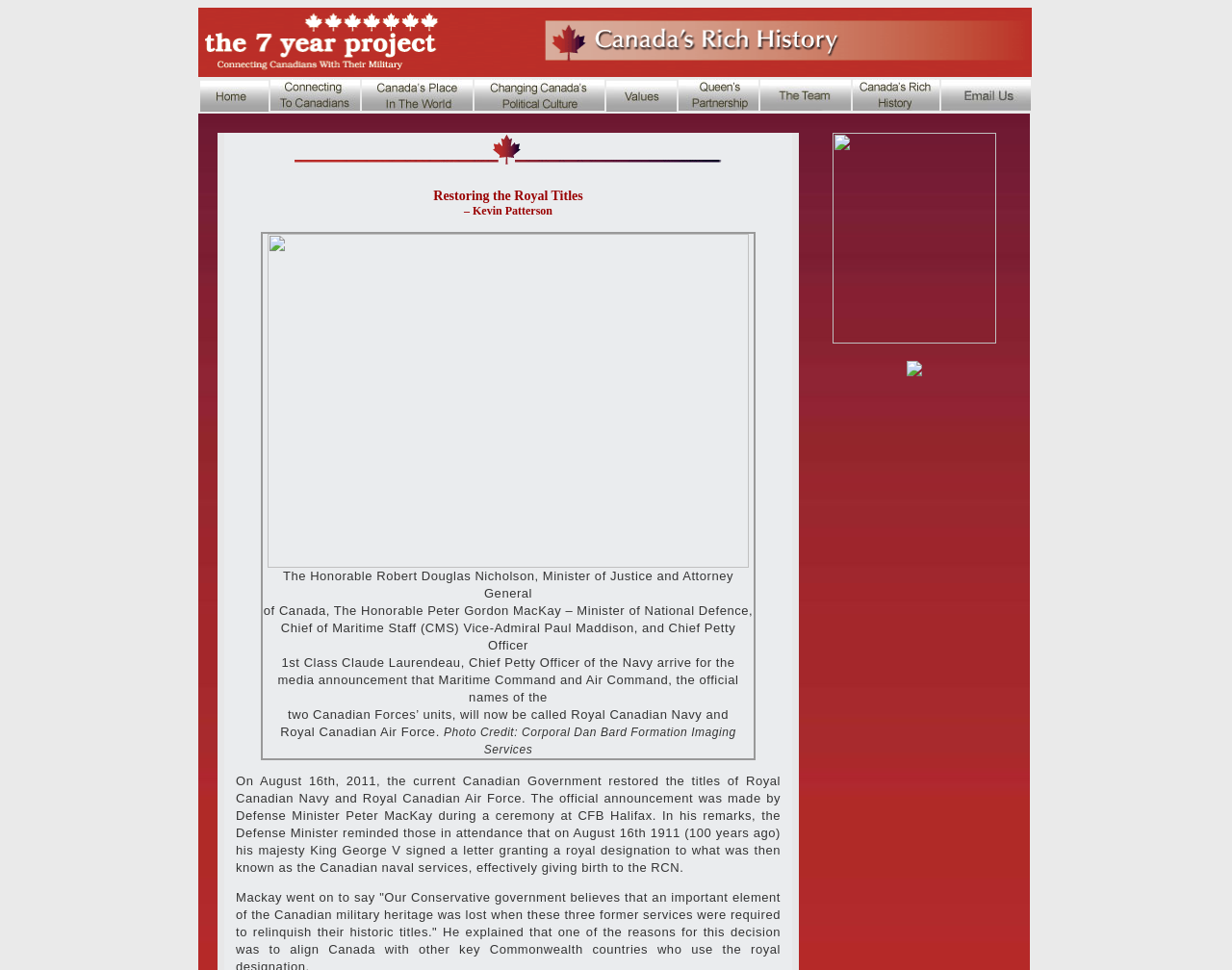What is the name of the Canadian Forces' unit?
From the screenshot, provide a brief answer in one word or phrase.

Royal Canadian Navy